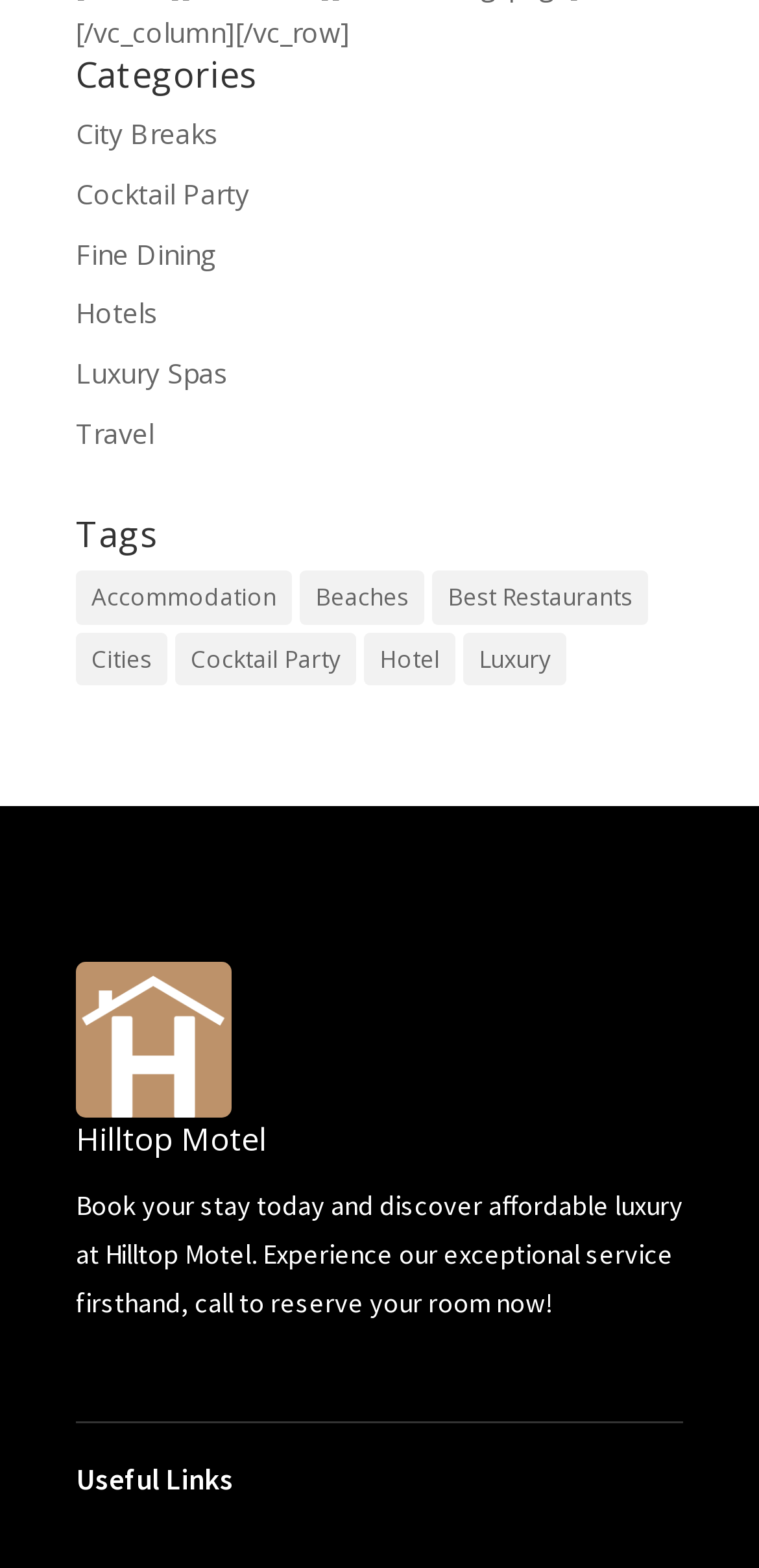Extract the bounding box for the UI element that matches this description: "Travel".

[0.1, 0.264, 0.203, 0.288]